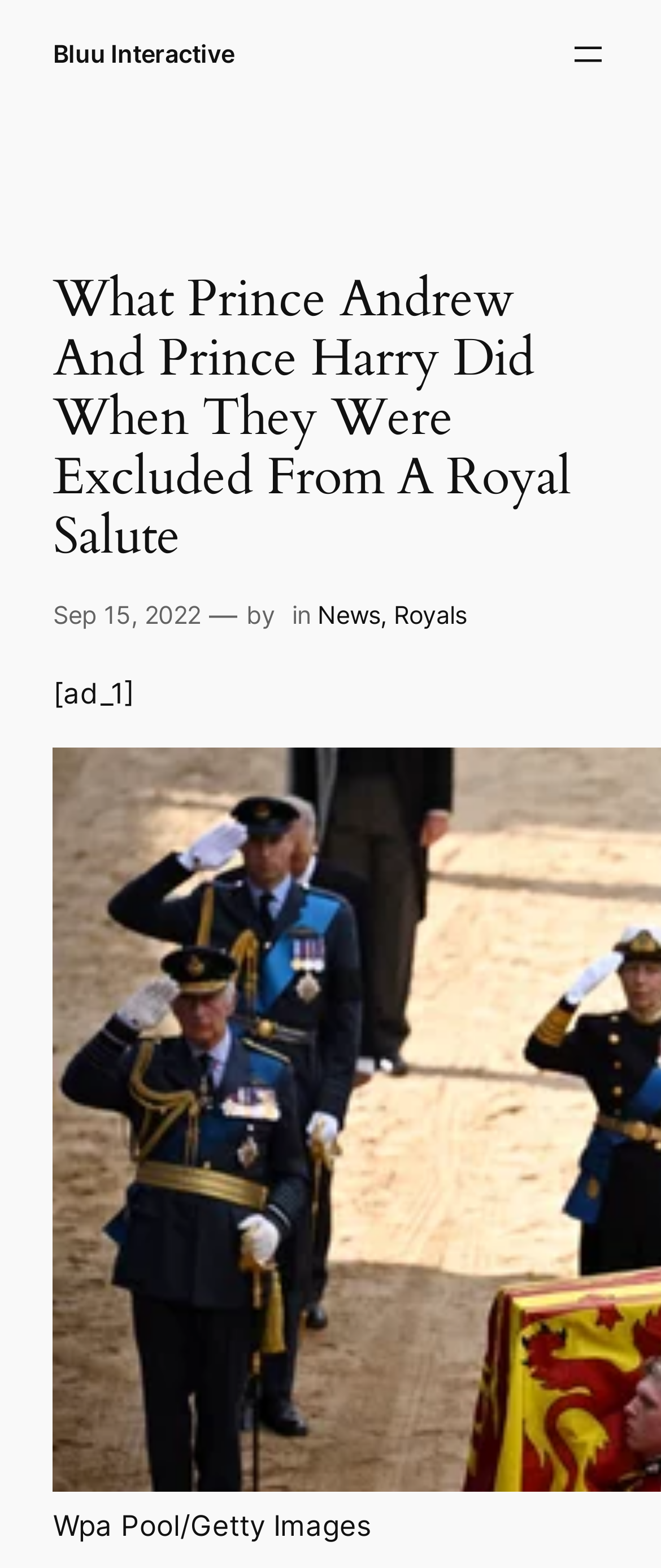Please determine the primary heading and provide its text.

What Prince Andrew And Prince Harry Did When They Were Excluded From A Royal Salute